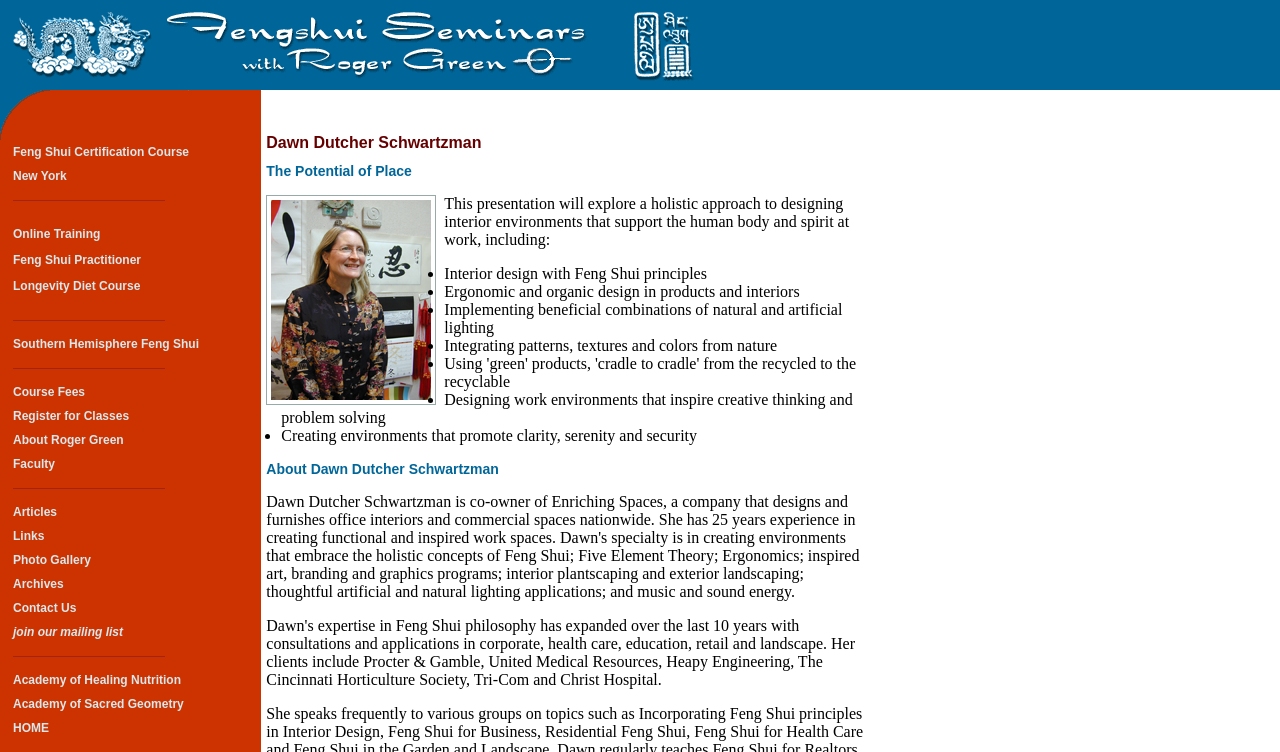Please determine the bounding box coordinates for the UI element described here. Use the format (top-left x, top-left y, bottom-right x, bottom-right y) with values bounded between 0 and 1: Southern Hemisphere Feng Shui

[0.01, 0.448, 0.155, 0.467]